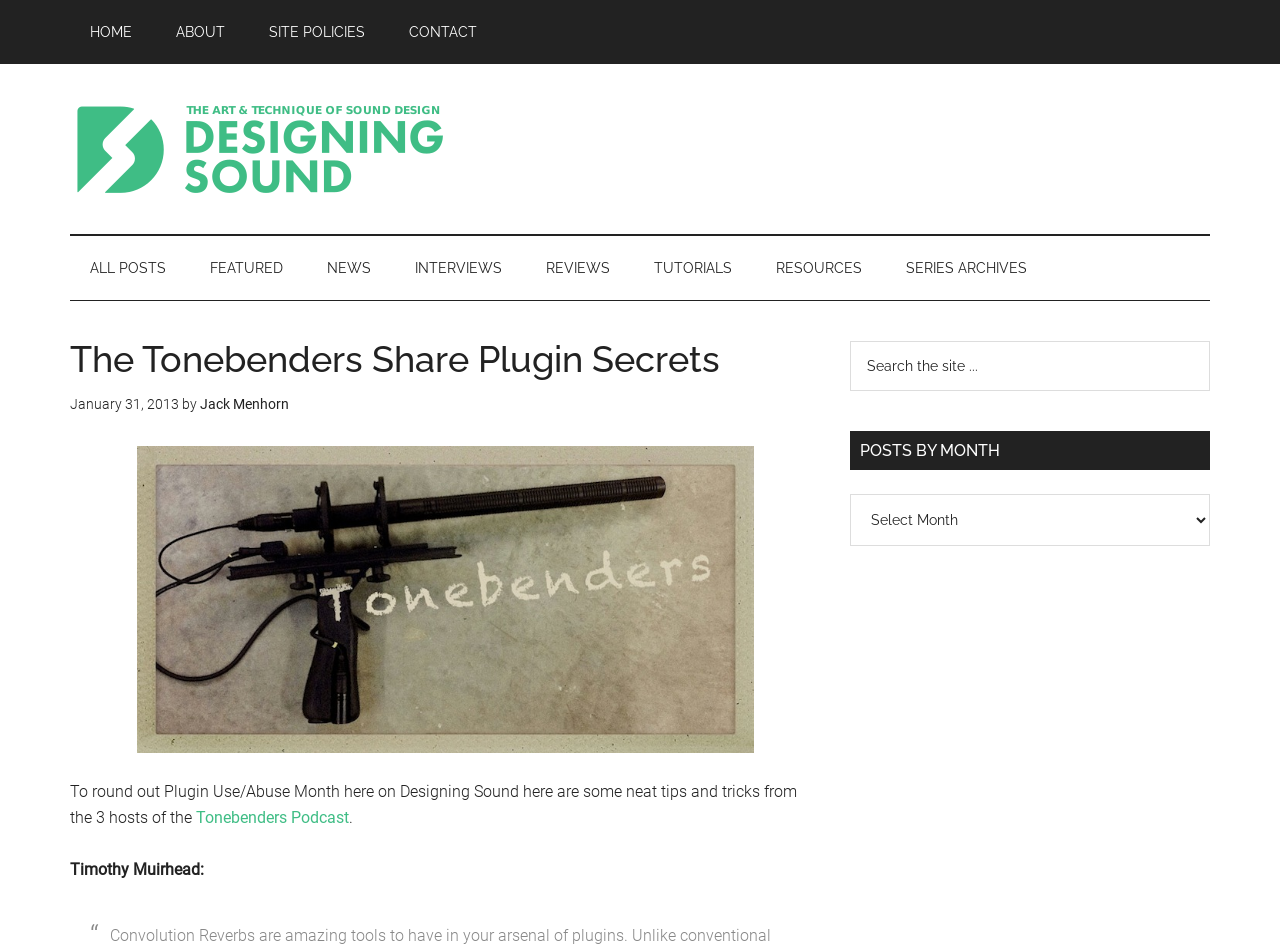Extract the bounding box coordinates for the described element: "name="s" placeholder="Search the site ..."". The coordinates should be represented as four float numbers between 0 and 1: [left, top, right, bottom].

[0.664, 0.361, 0.945, 0.414]